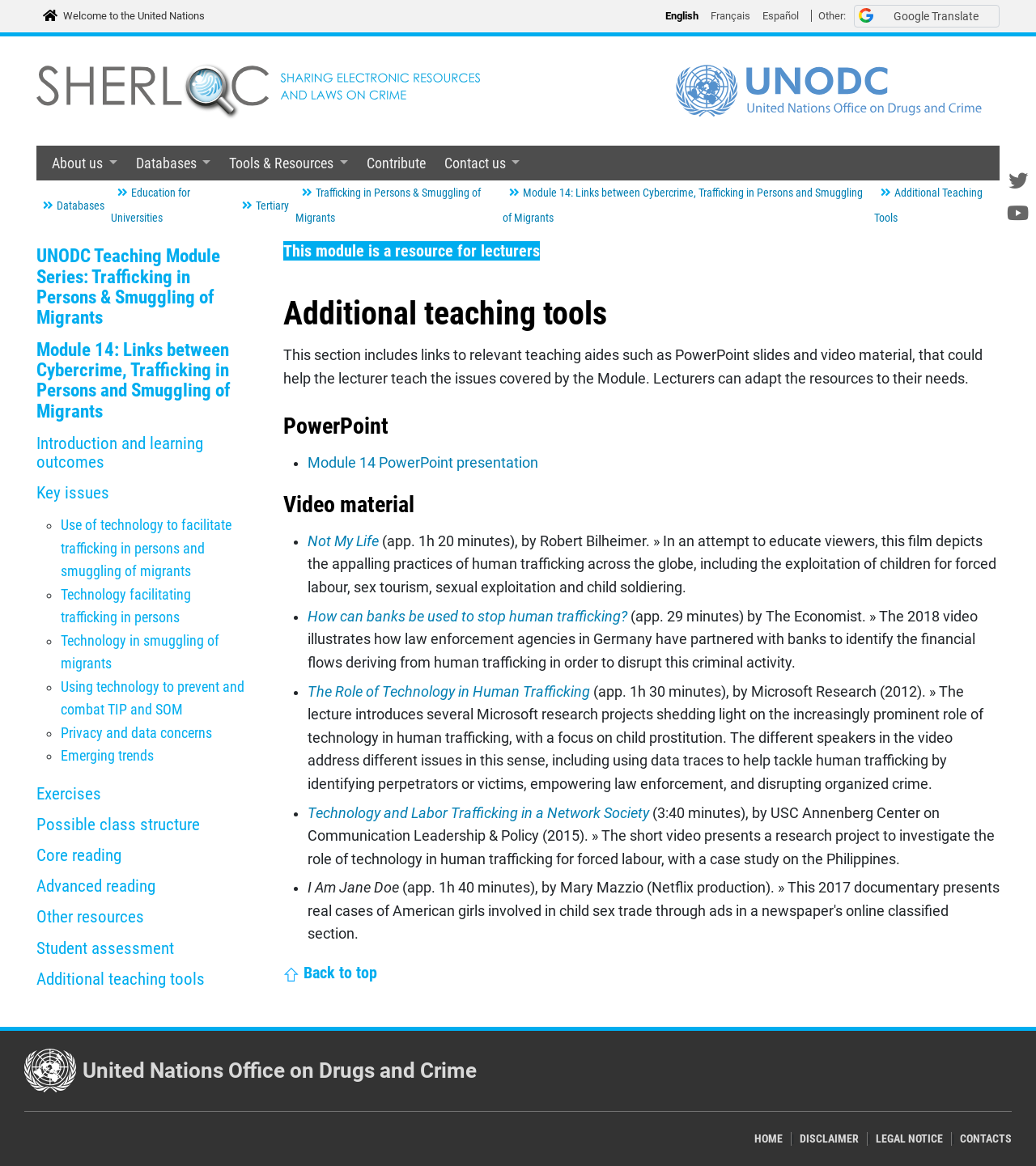Please identify the bounding box coordinates of the element's region that should be clicked to execute the following instruction: "Select the 'English' language option". The bounding box coordinates must be four float numbers between 0 and 1, i.e., [left, top, right, bottom].

[0.642, 0.008, 0.674, 0.018]